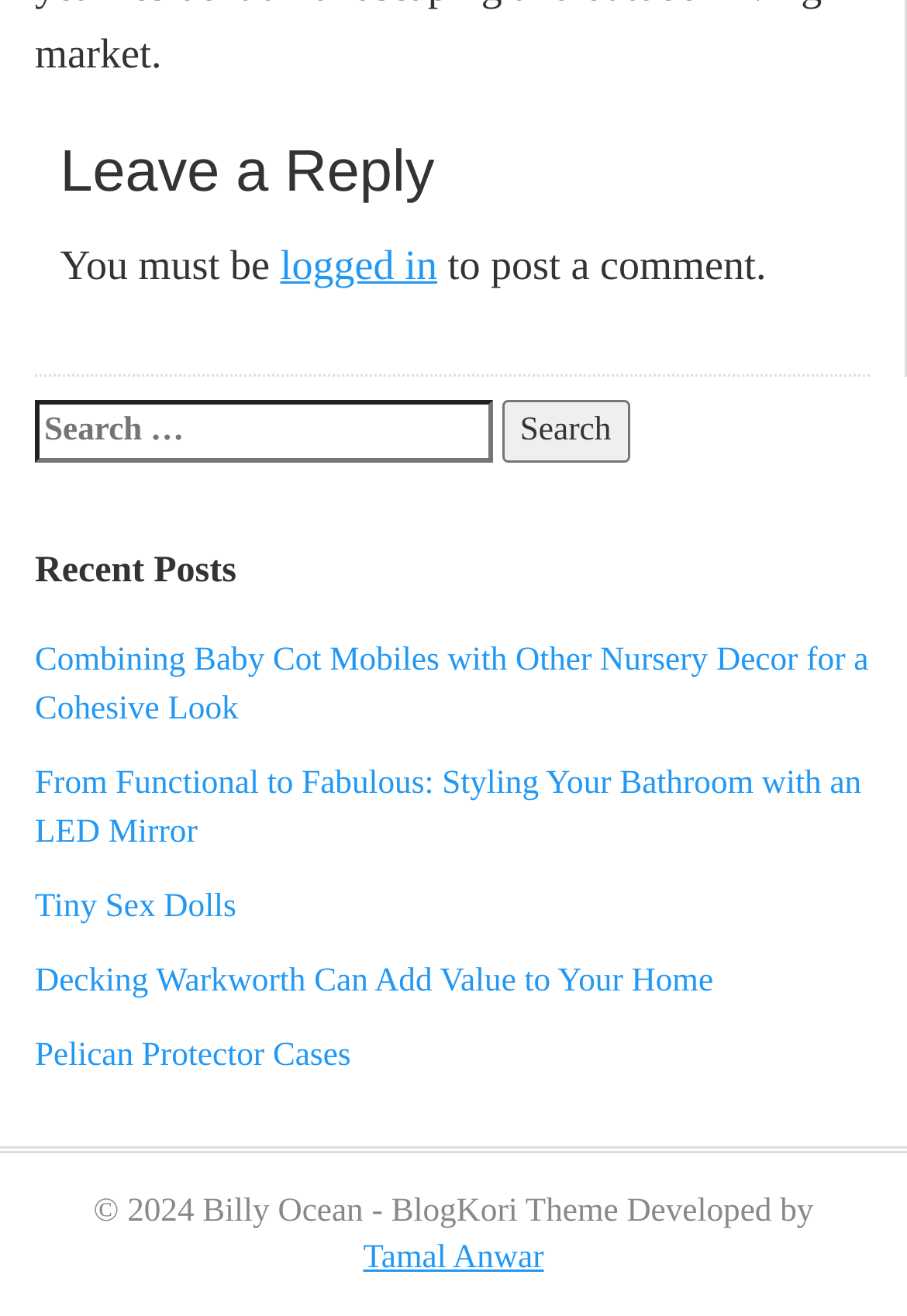Give a one-word or one-phrase response to the question: 
What is the copyright year of the website?

2024